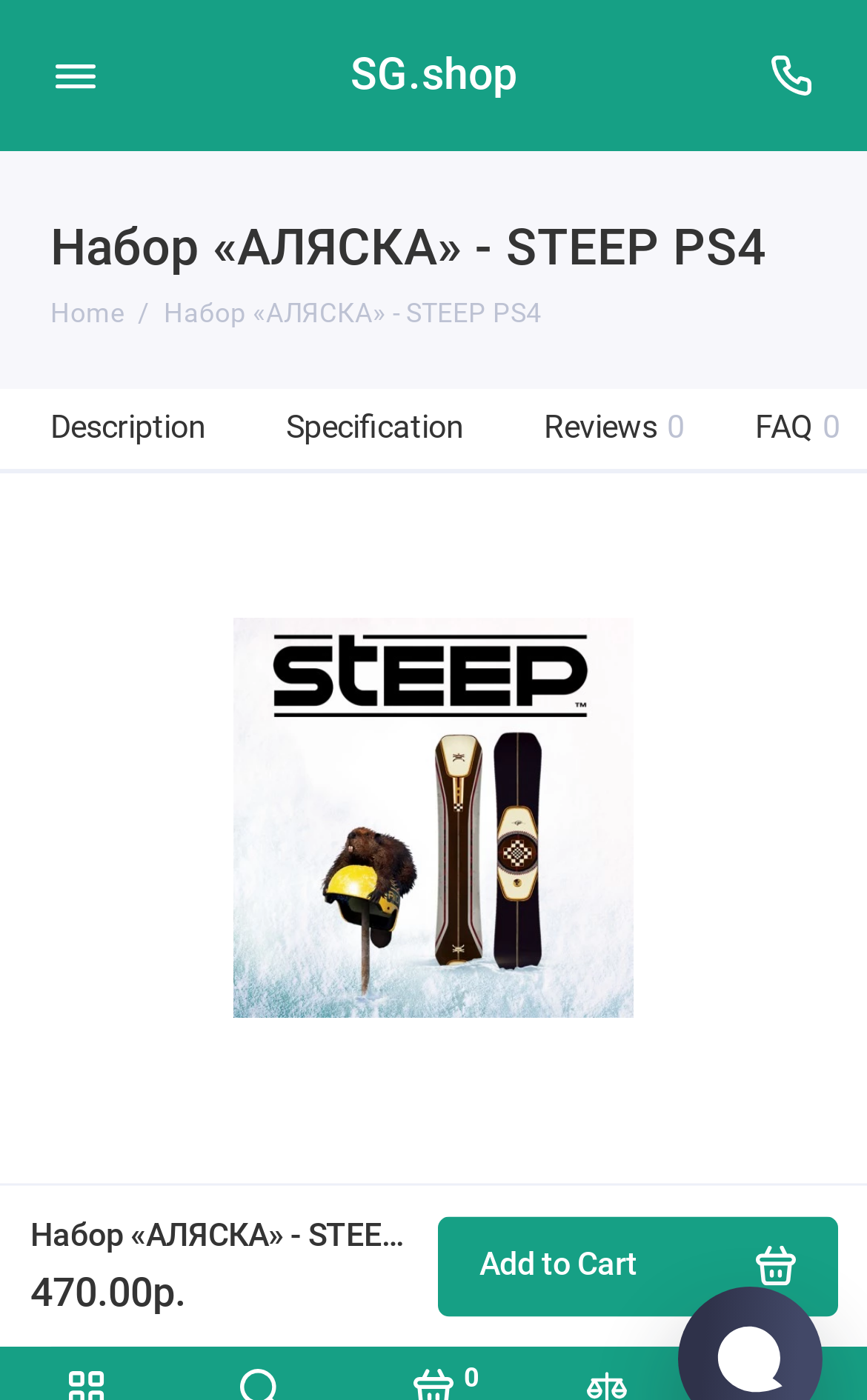Find the bounding box coordinates for the HTML element described as: "FAQ0". The coordinates should consist of four float values between 0 and 1, i.e., [left, top, right, bottom].

[0.847, 0.278, 0.981, 0.336]